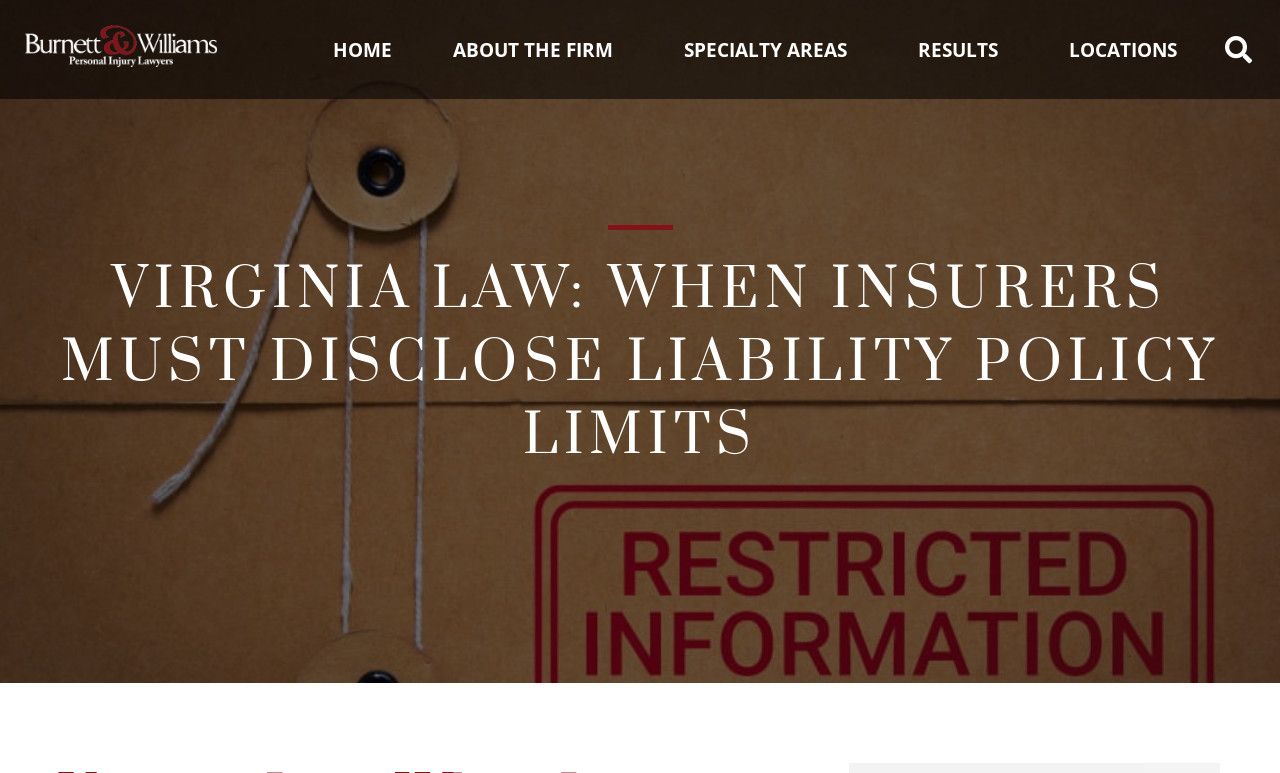Using the webpage screenshot, locate the HTML element that fits the following description and provide its bounding box: "About the firm".

[0.33, 0.032, 0.51, 0.096]